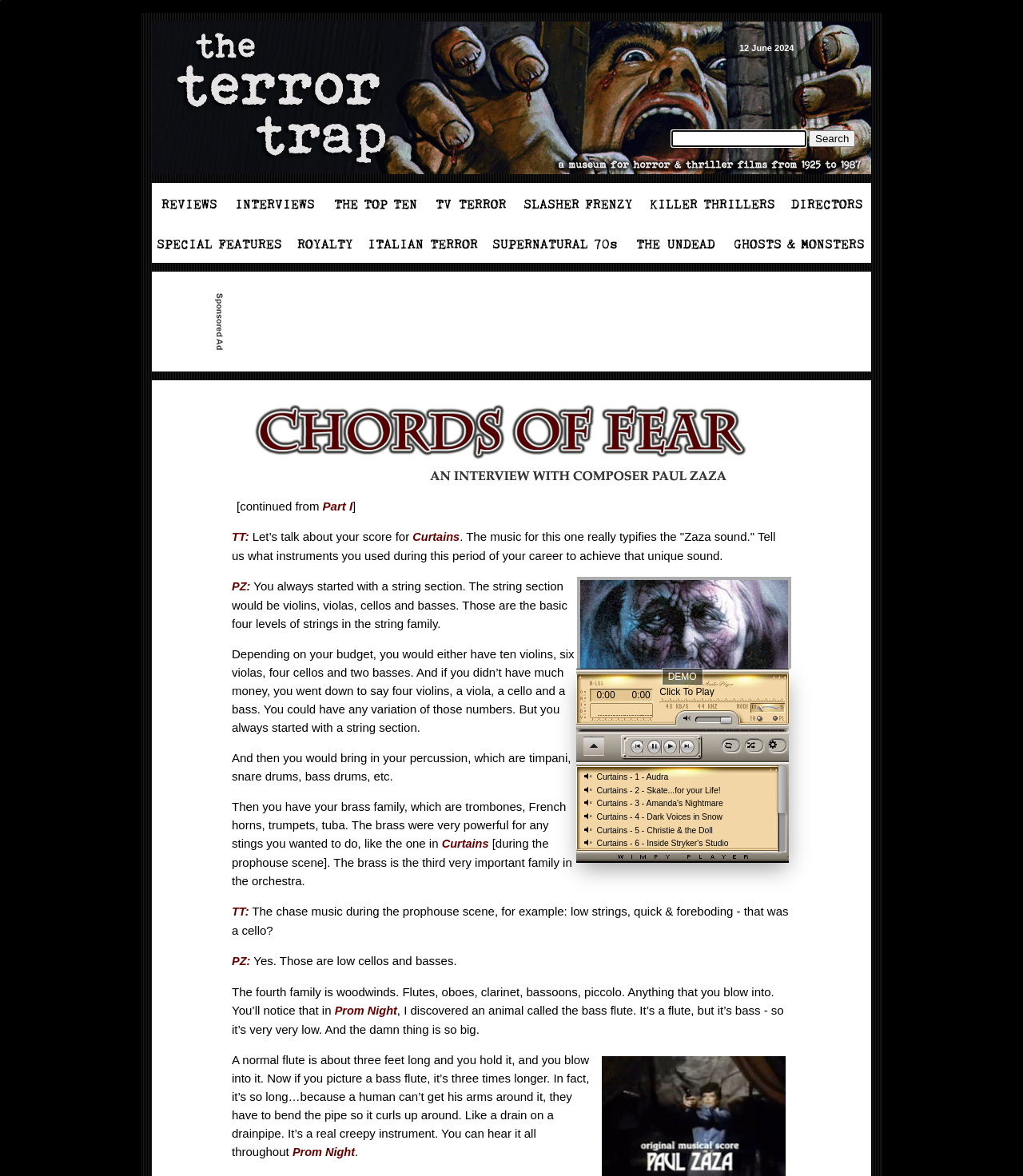Find the bounding box coordinates for the area you need to click to carry out the instruction: "Click on the link at the top right corner". The coordinates should be four float numbers between 0 and 1, indicated as [left, top, right, bottom].

[0.148, 0.139, 0.656, 0.15]